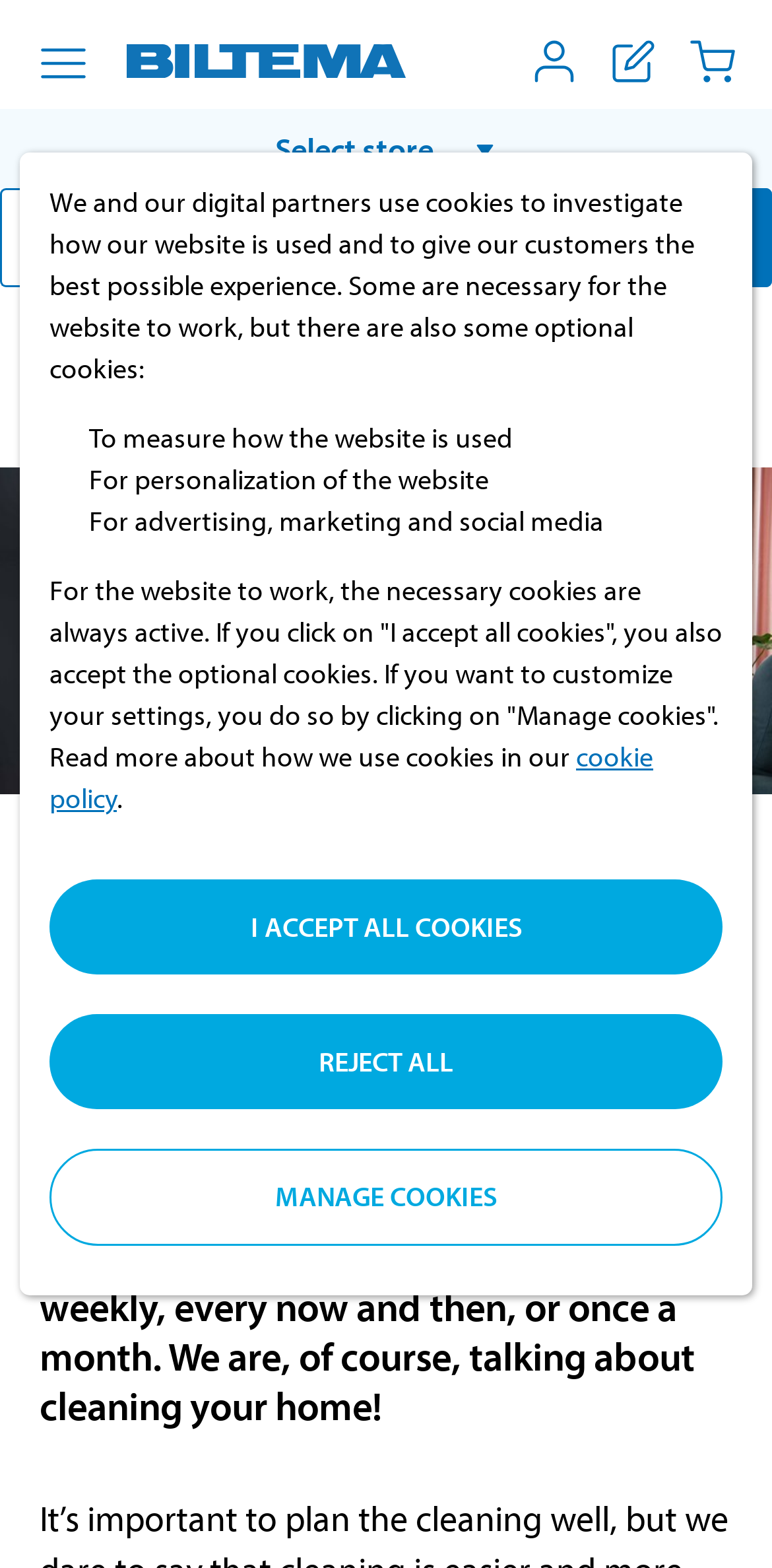Find the coordinates for the bounding box of the element with this description: "name="et_pb_contact_email_0" placeholder="Email Address"".

None